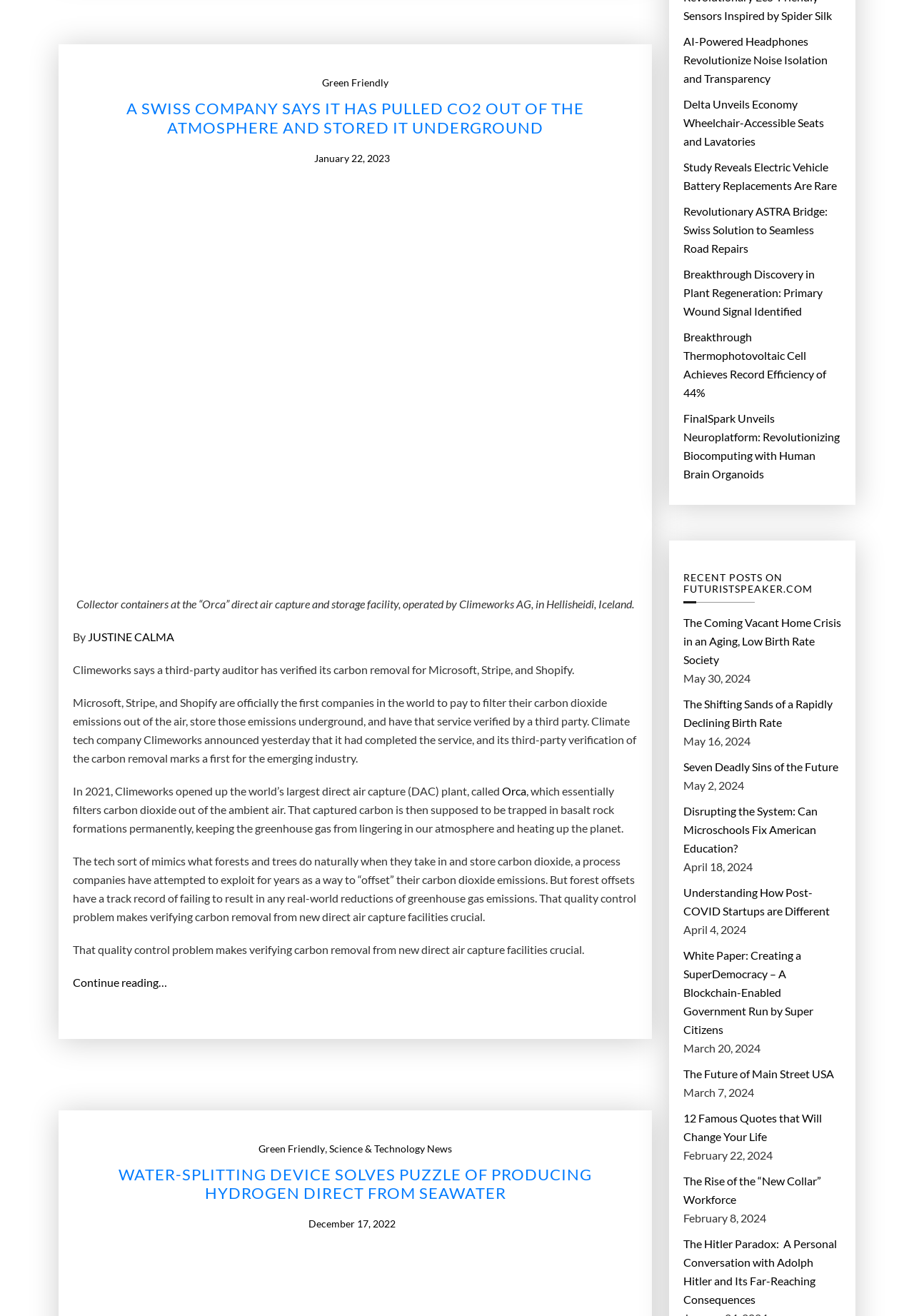Find the bounding box coordinates for the area you need to click to carry out the instruction: "Click on the 'Continue reading…' link". The coordinates should be four float numbers between 0 and 1, indicated as [left, top, right, bottom].

[0.08, 0.739, 0.698, 0.753]